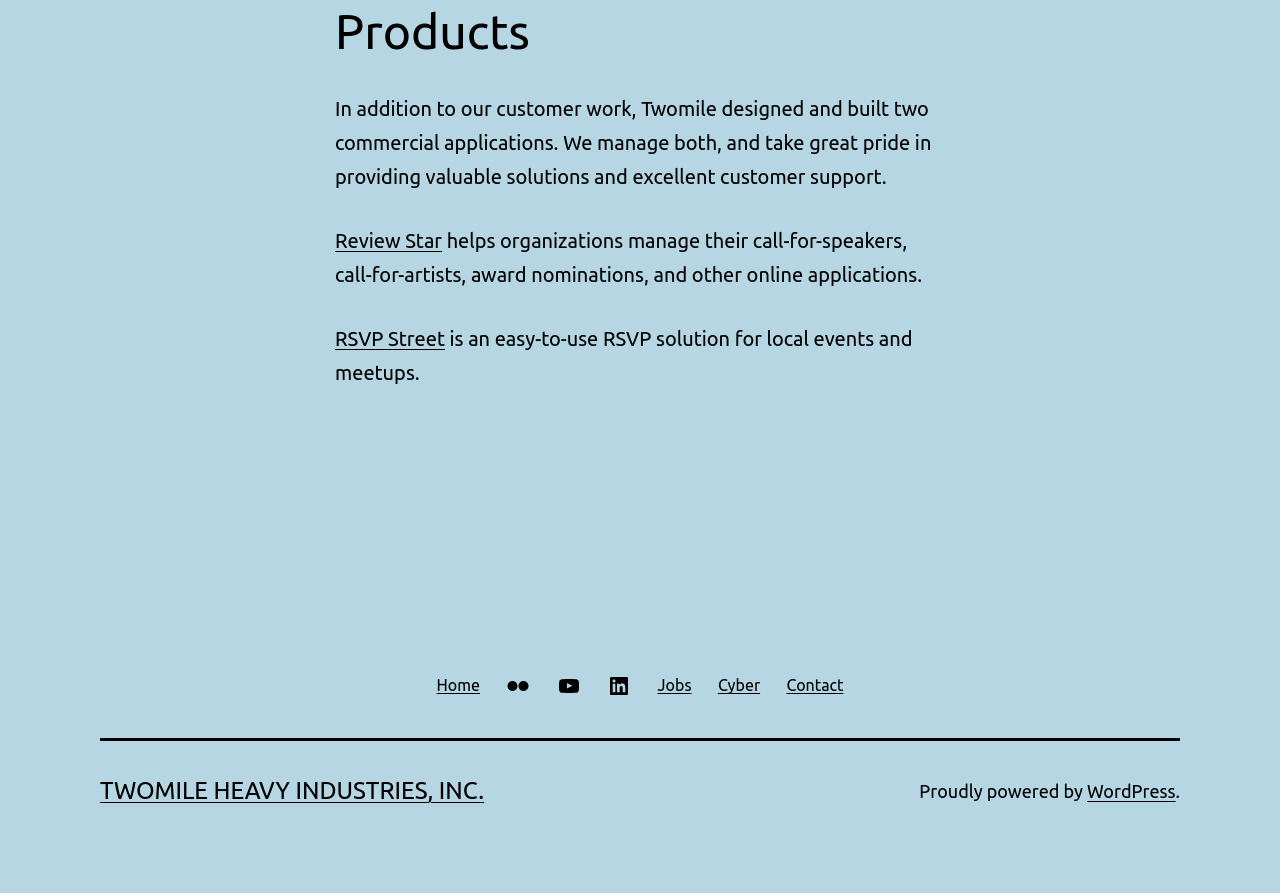Please determine the bounding box coordinates of the area that needs to be clicked to complete this task: 'Visit the home page'. The coordinates must be four float numbers between 0 and 1, formatted as [left, top, right, bottom].

[0.331, 0.738, 0.385, 0.795]